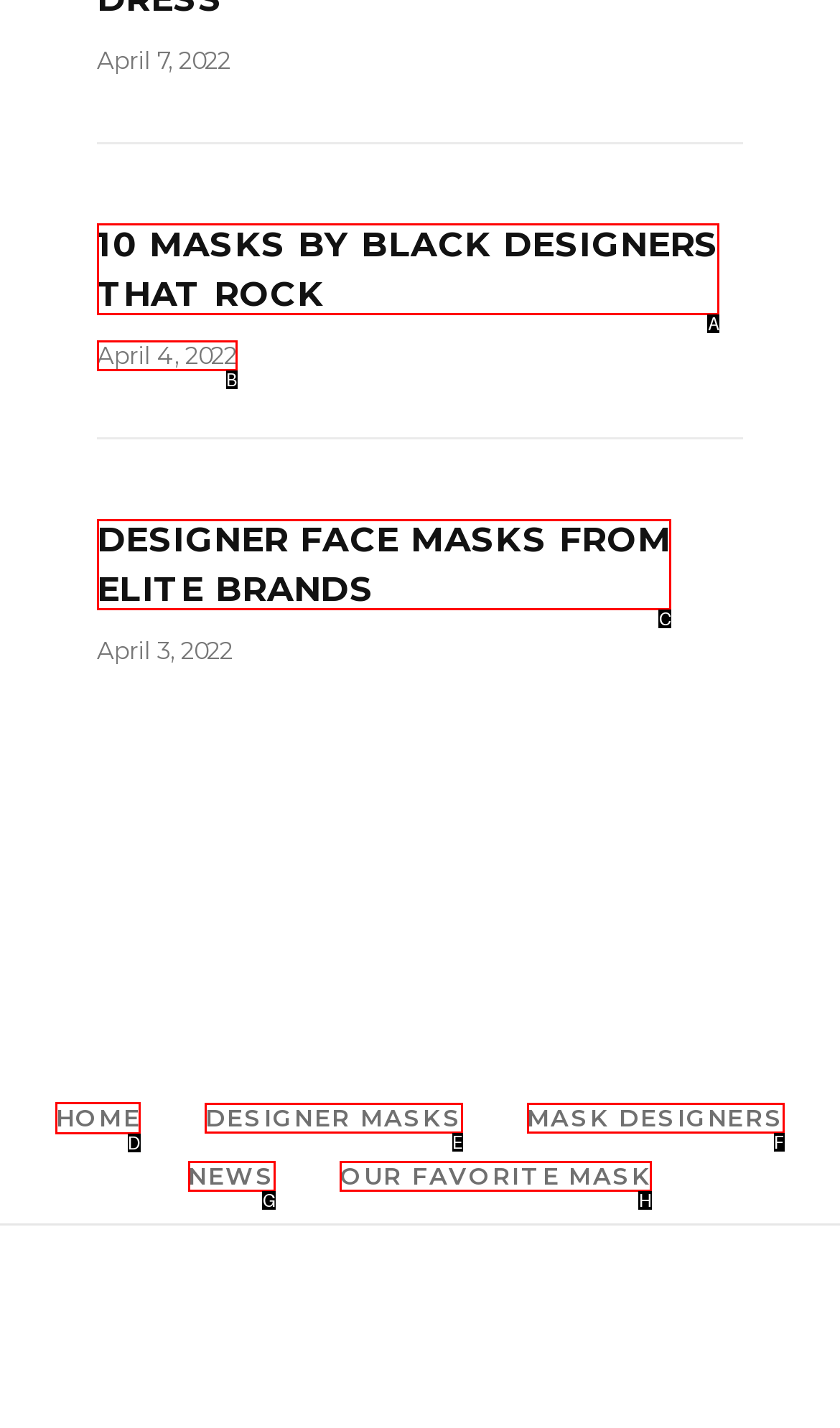Given the task: Click on the 'Reset password' link, point out the letter of the appropriate UI element from the marked options in the screenshot.

None